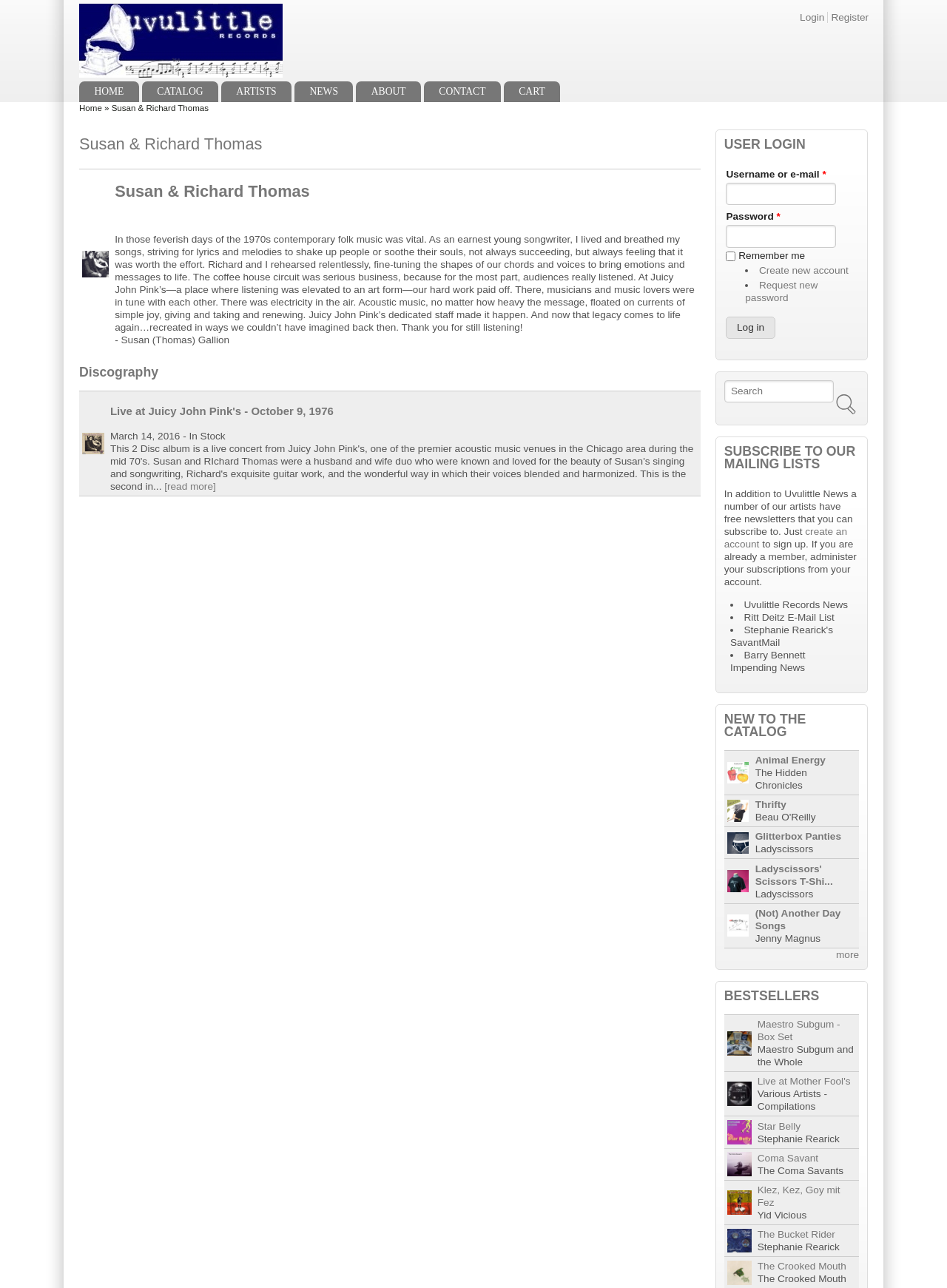Identify the bounding box coordinates necessary to click and complete the given instruction: "View the 'Discography' section".

[0.084, 0.284, 0.74, 0.297]